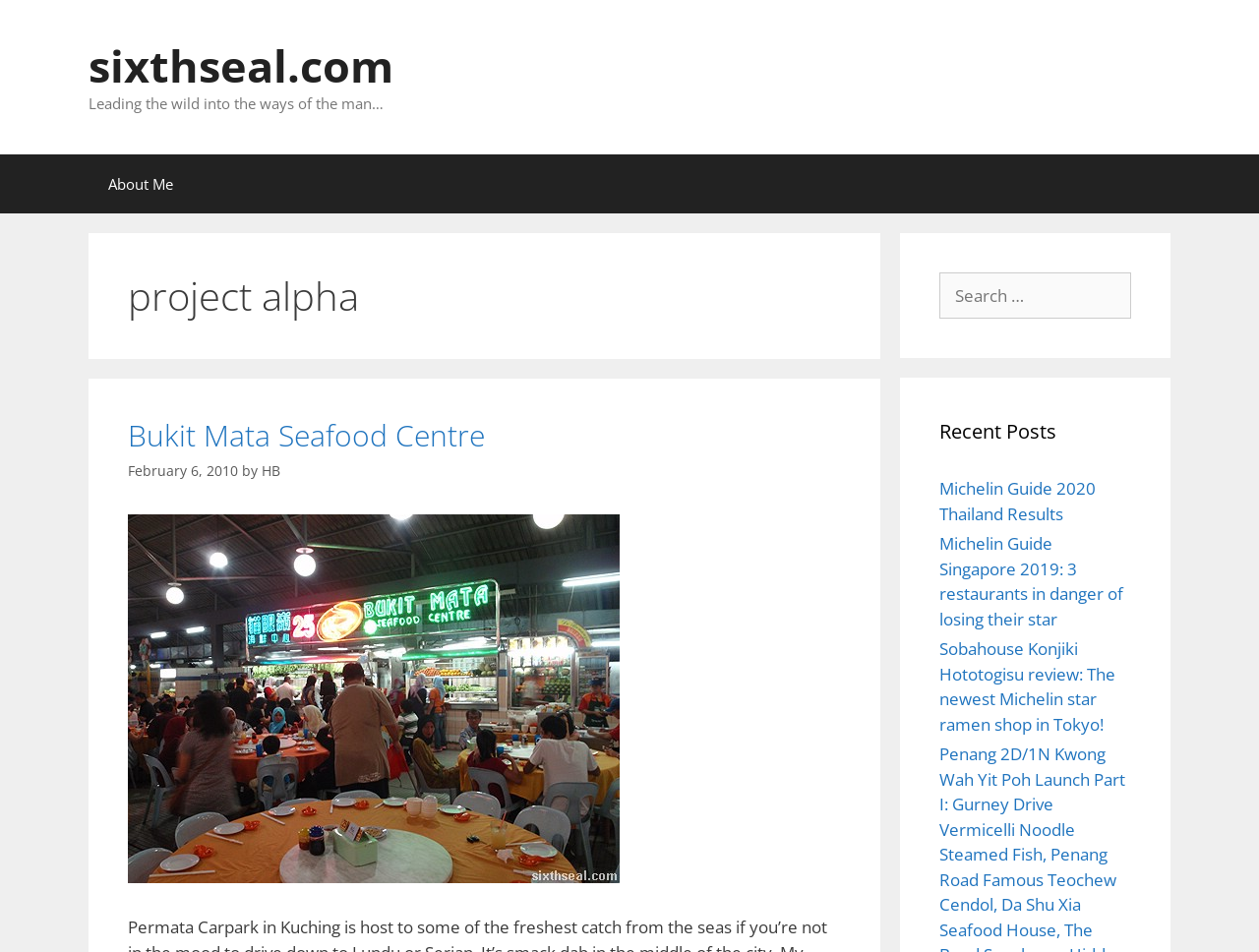Using the information shown in the image, answer the question with as much detail as possible: What is the purpose of the search box?

I inferred the purpose of the search box by looking at its label 'Search for:' and its location on the webpage. The search box is likely used to search for specific content within the webpage or website.